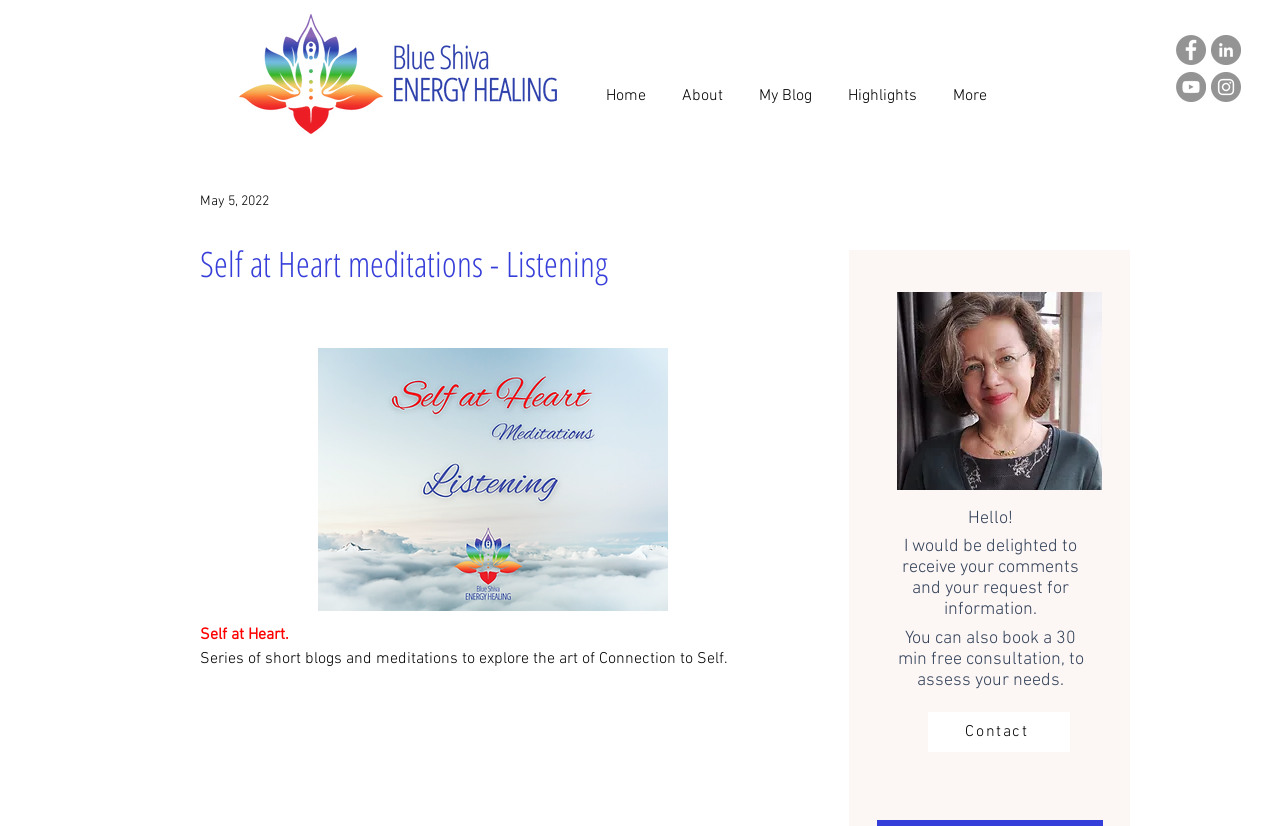How many navigation links are available?
Using the image, respond with a single word or phrase.

5